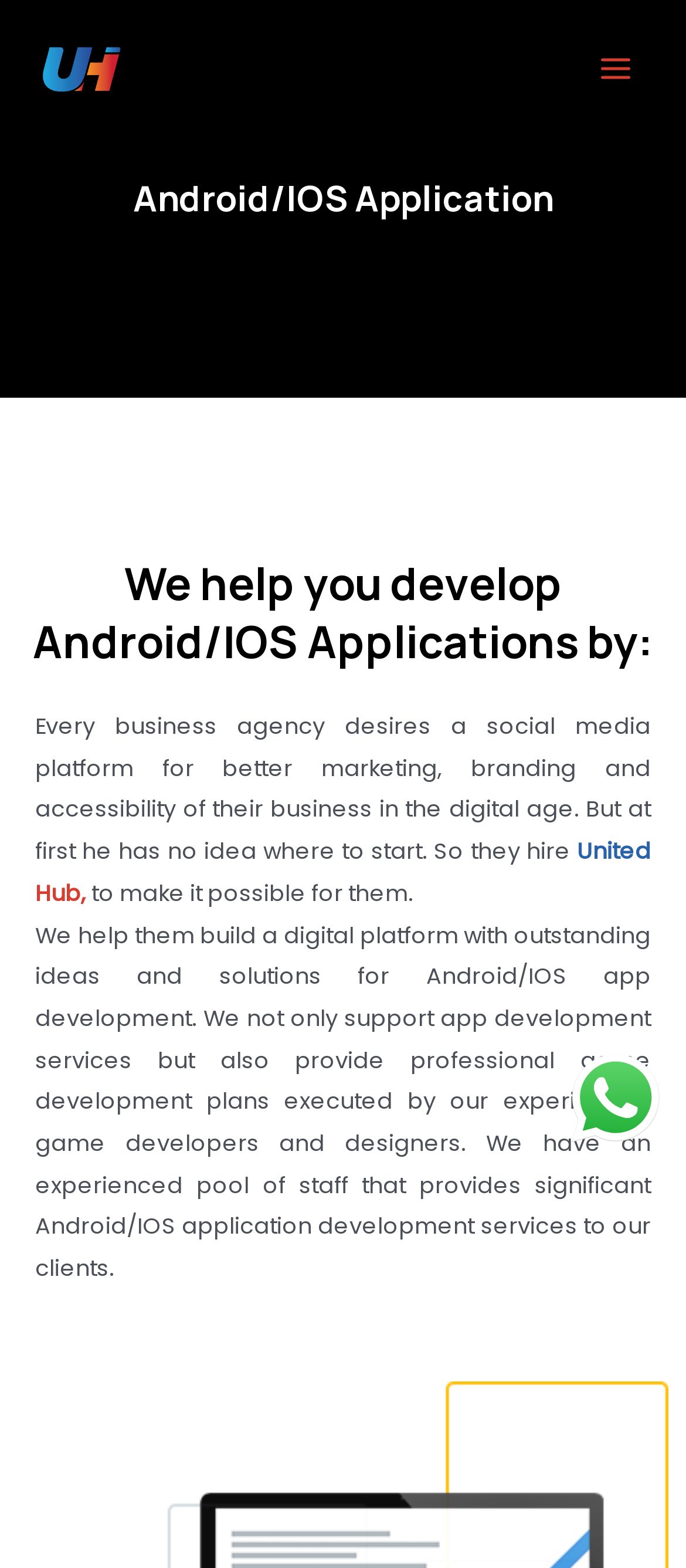Please find the bounding box coordinates in the format (top-left x, top-left y, bottom-right x, bottom-right y) for the given element description. Ensure the coordinates are floating point numbers between 0 and 1. Description: aria-label="United Hub"

[0.051, 0.014, 0.187, 0.074]